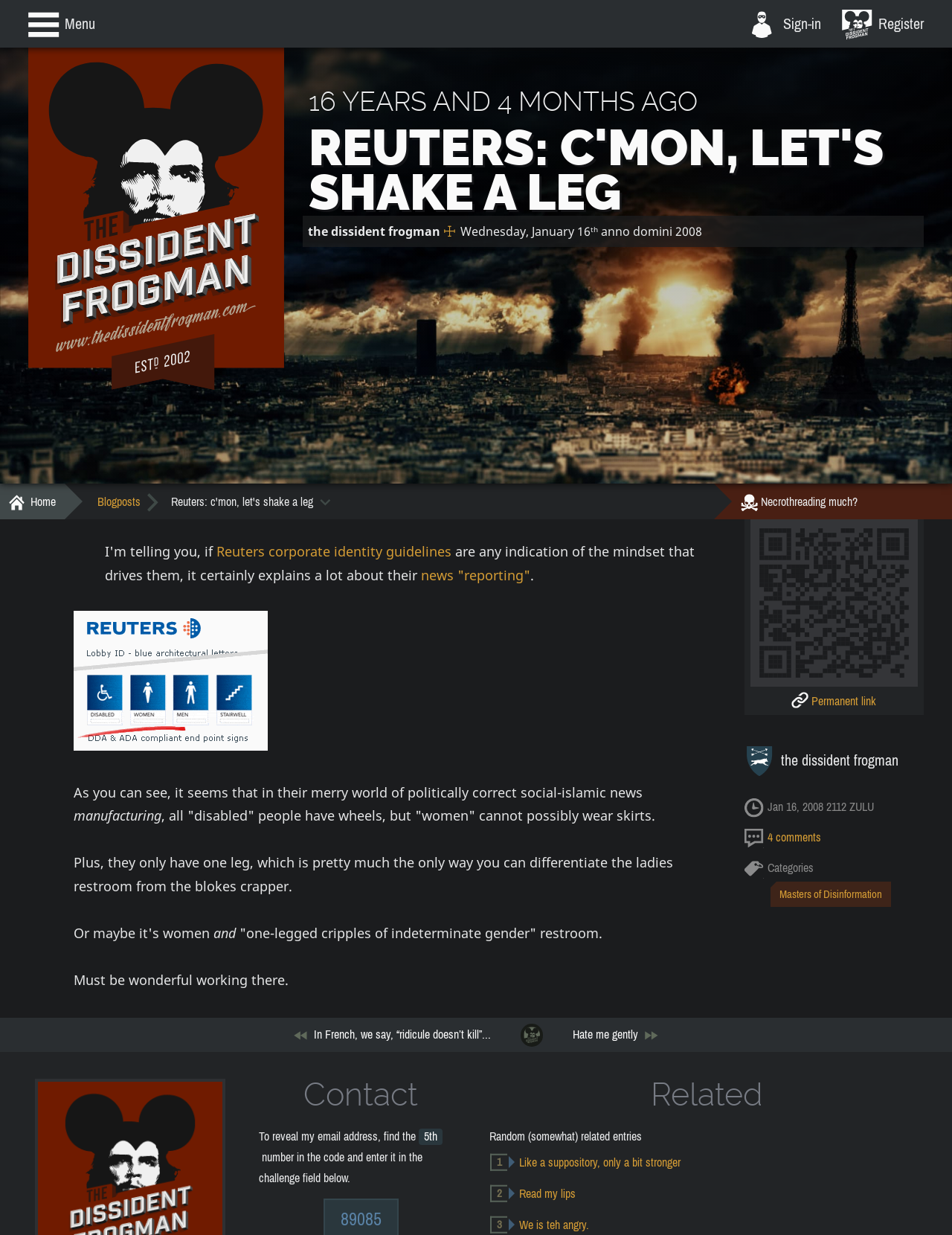Determine the bounding box for the described UI element: "Masters of Disinformation".

[0.809, 0.714, 0.936, 0.734]